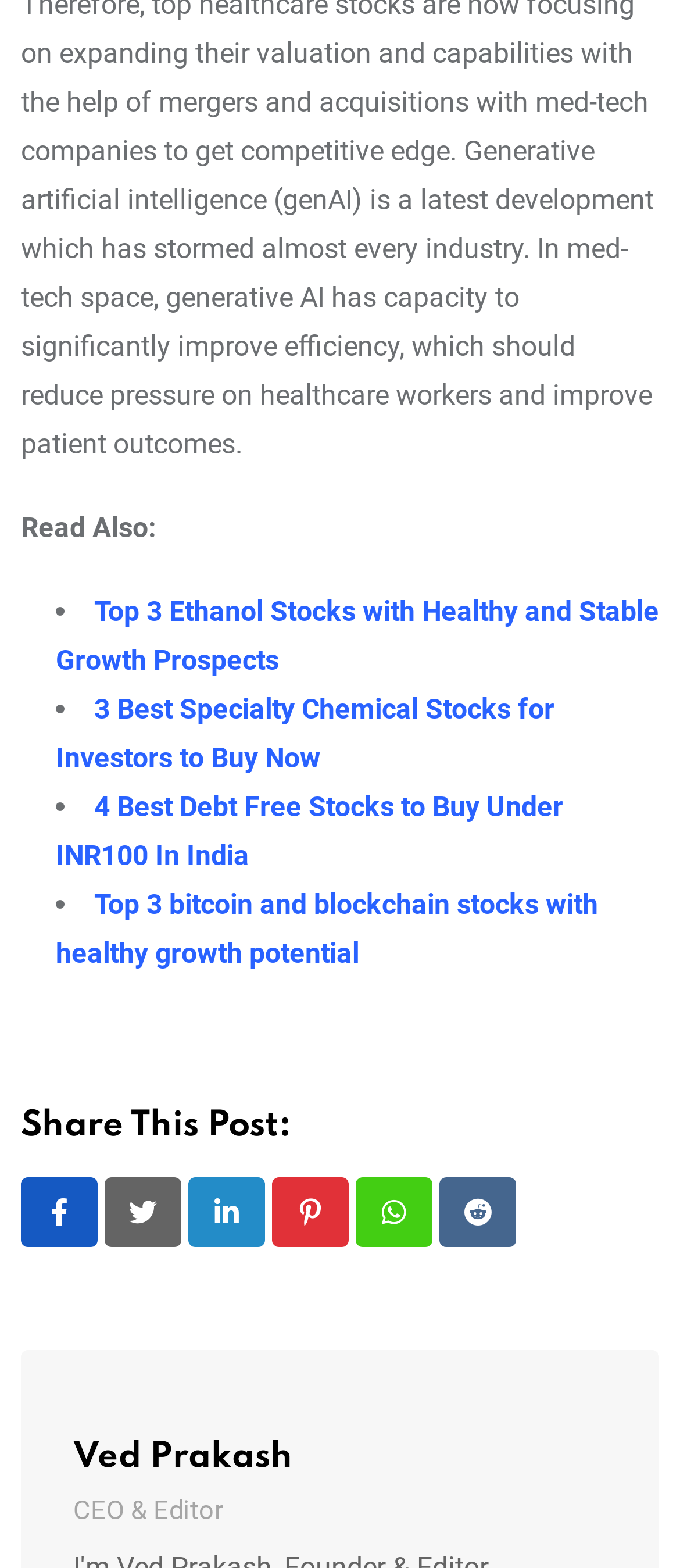Determine the bounding box coordinates of the clickable region to carry out the instruction: "Read the article about 3 Best Specialty Chemical Stocks for Investors to Buy Now".

[0.082, 0.442, 0.815, 0.494]